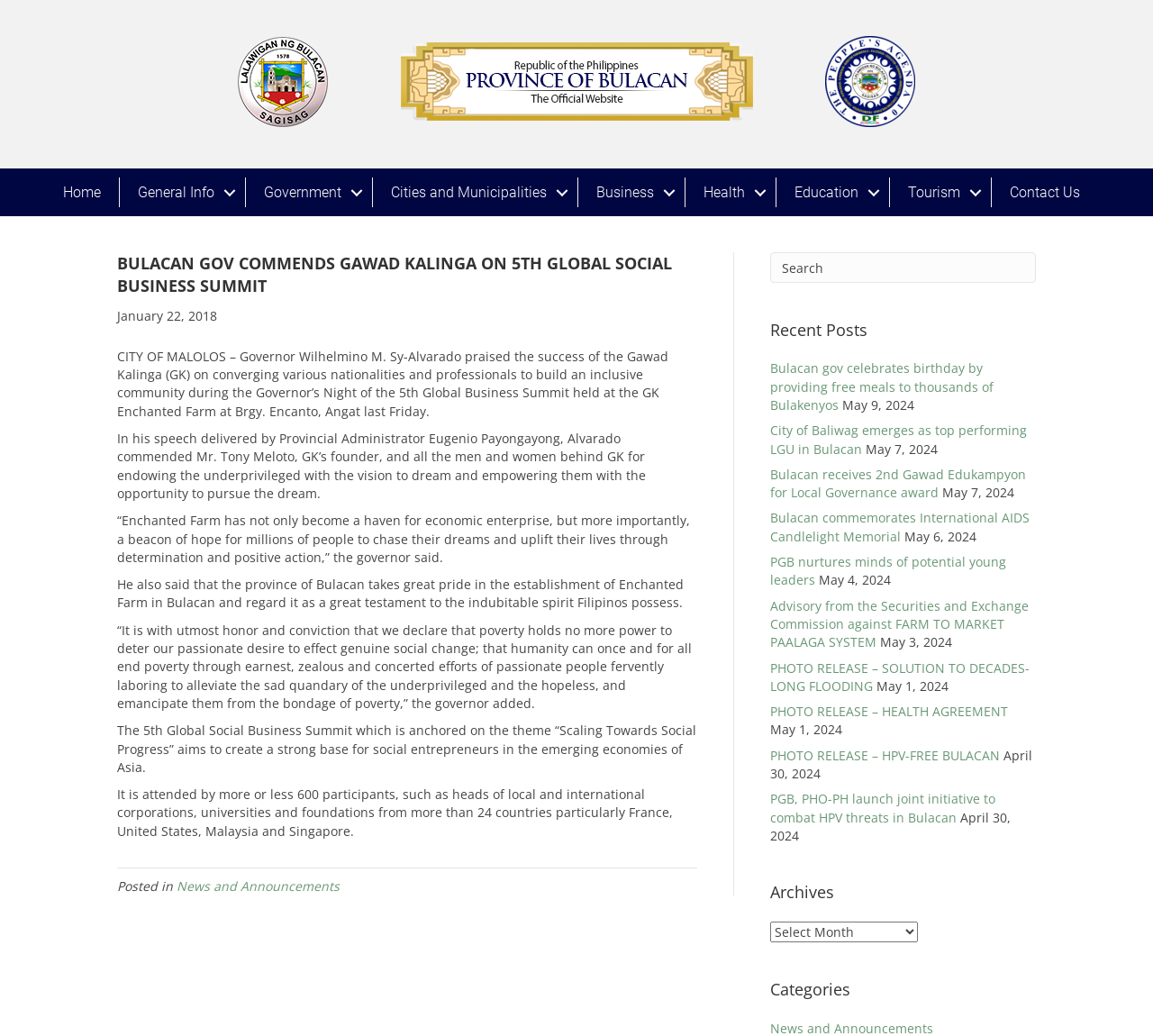Provide a brief response to the question below using one word or phrase:
What is the name of the farm mentioned in the article?

Enchanted Farm